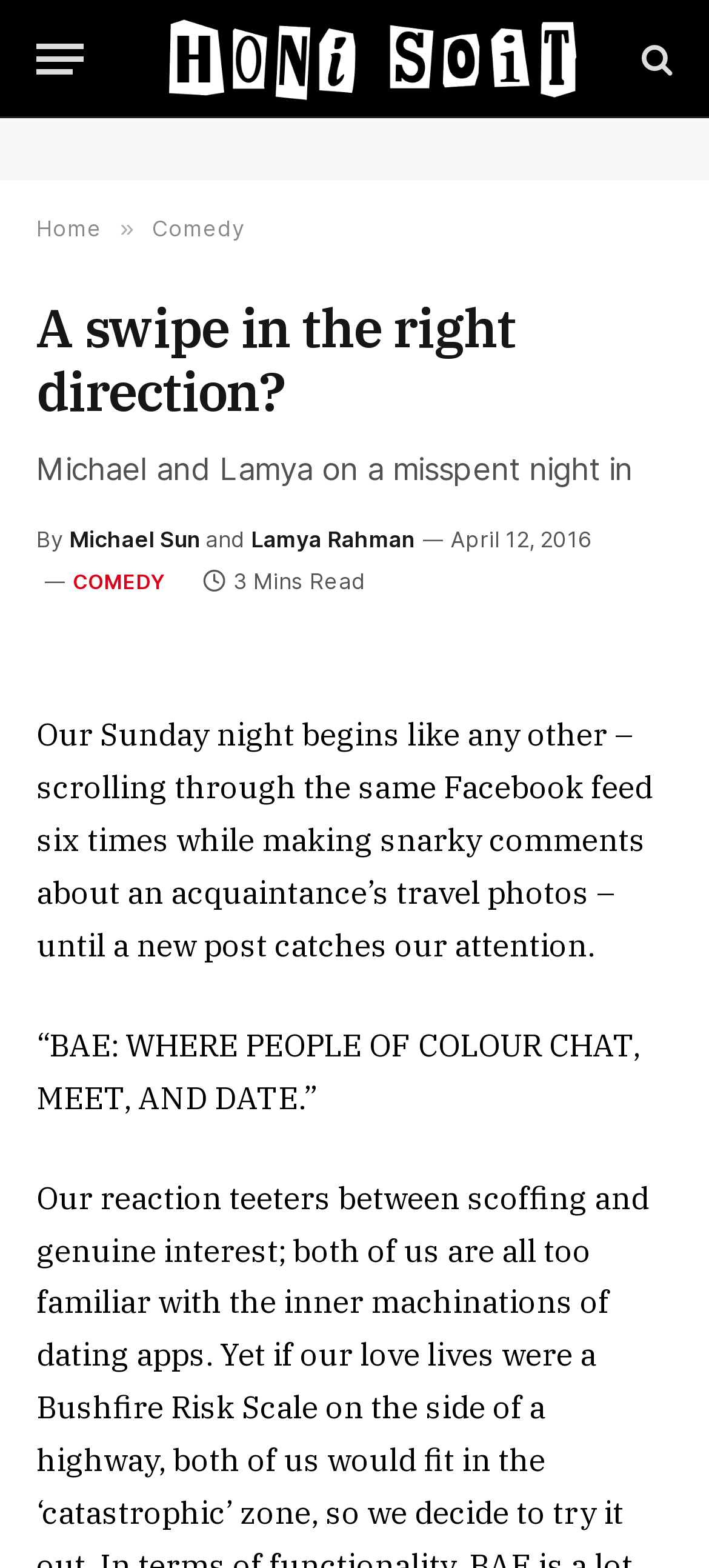What is the category of the article?
Please provide a single word or phrase in response based on the screenshot.

Comedy